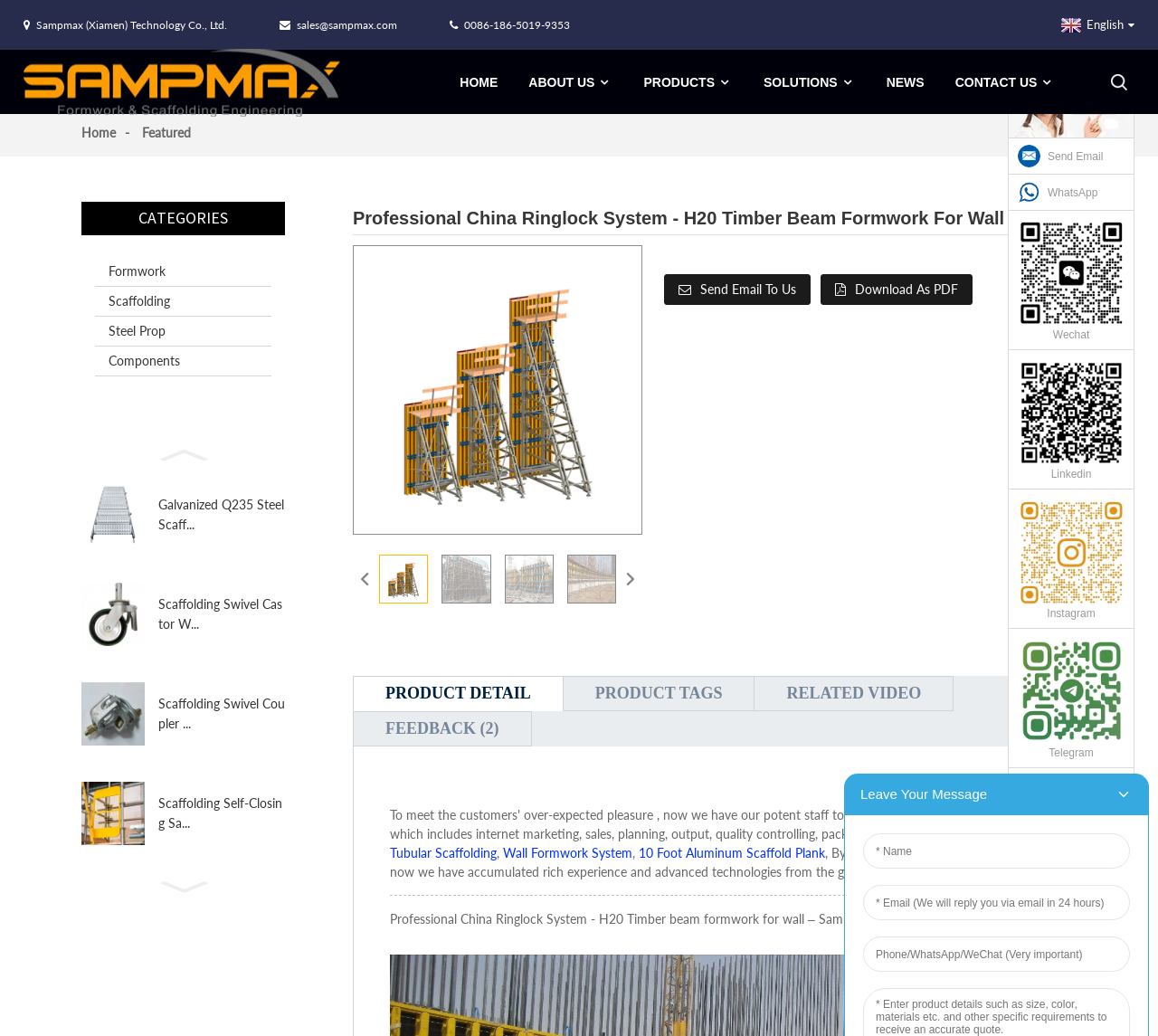Locate and extract the headline of this webpage.

Professional China Ringlock System - H20 Timber Beam Formwork For Wall – Sampmax